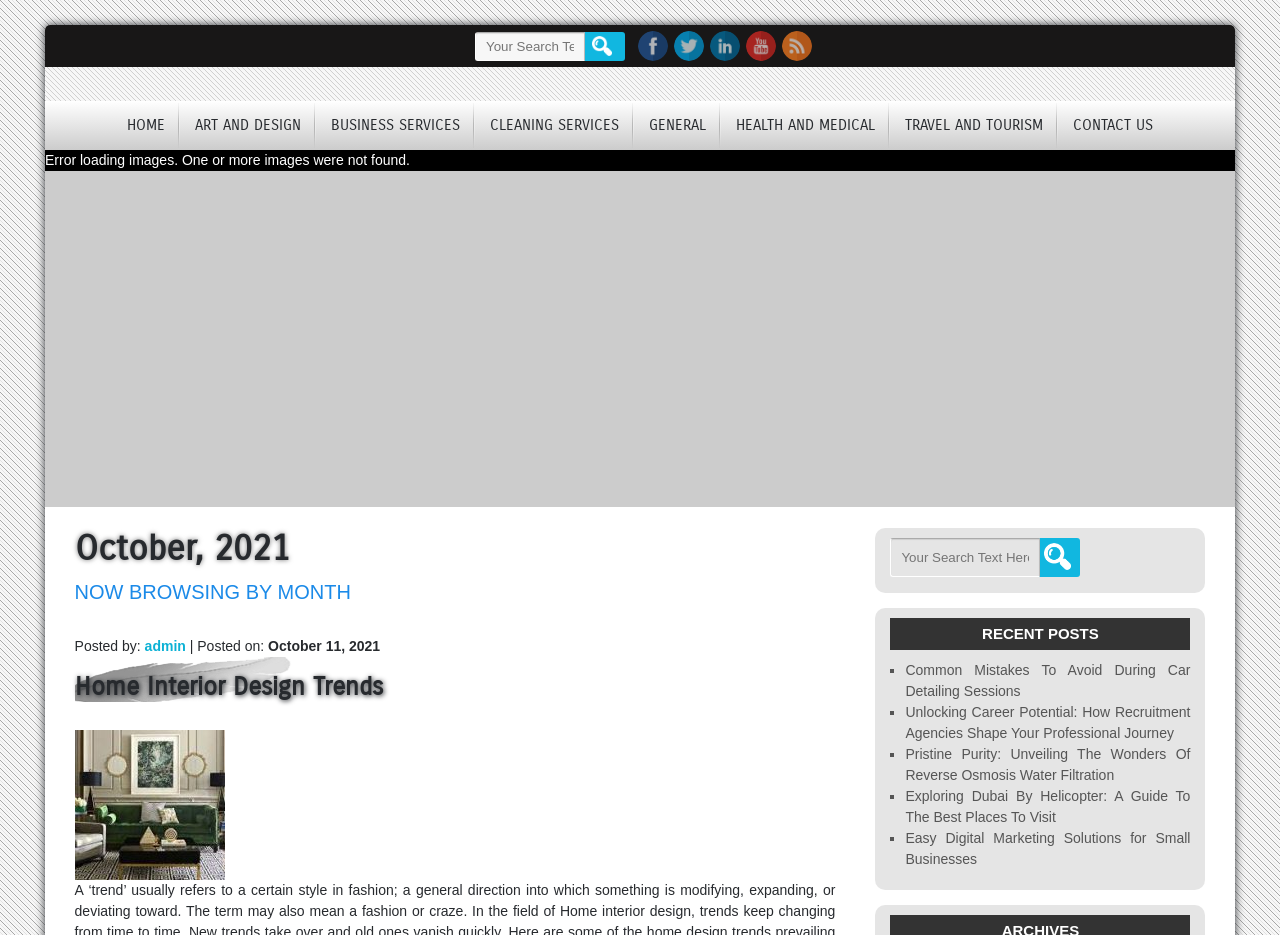What is the error message displayed on the webpage?
Using the image, answer in one word or phrase.

Error loading images. One or more images were not found.